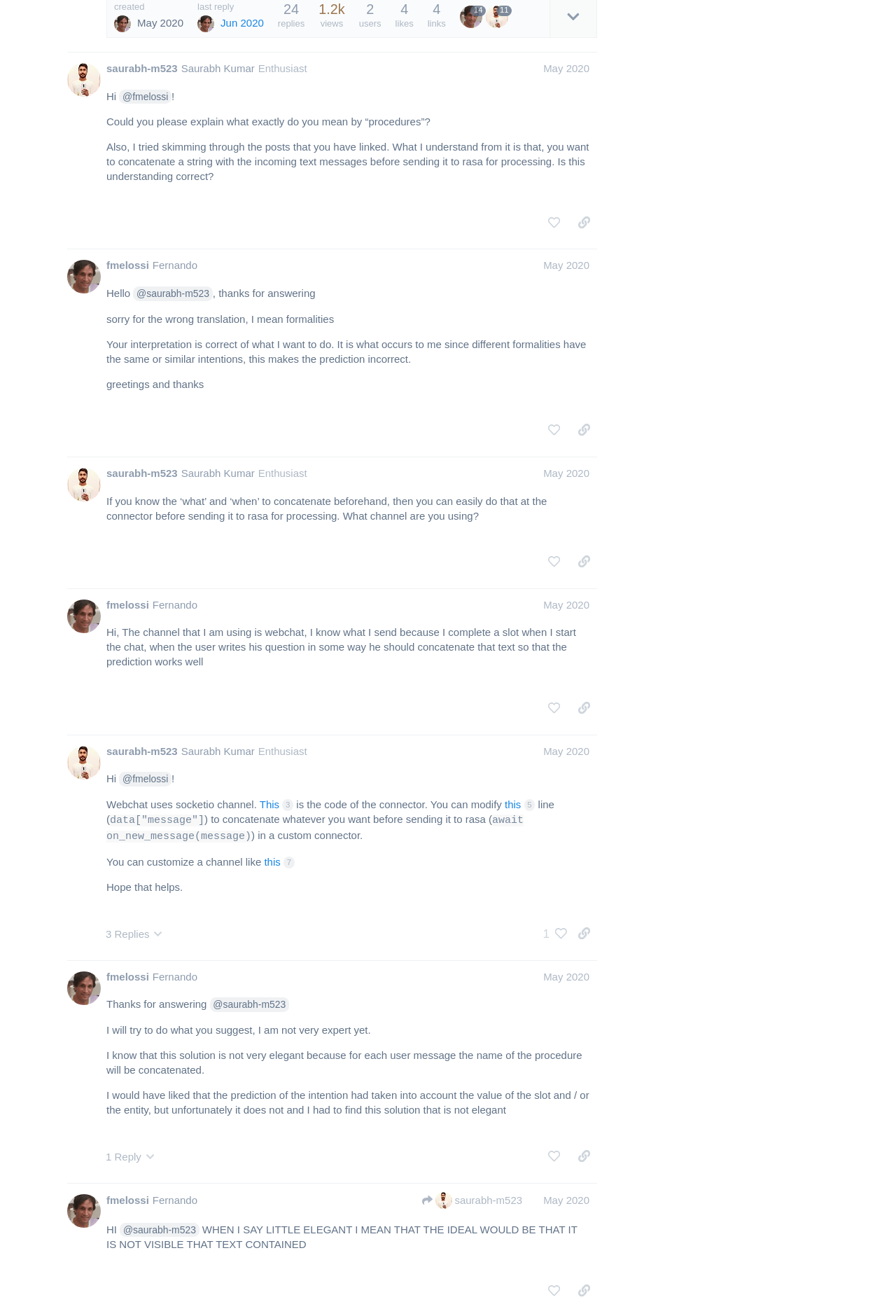How many posts are there in this discussion?
Provide a thorough and detailed answer to the question.

I counted the number of regions with the label 'post #X by @username' and found six of them, indicating that there are six posts in this discussion.